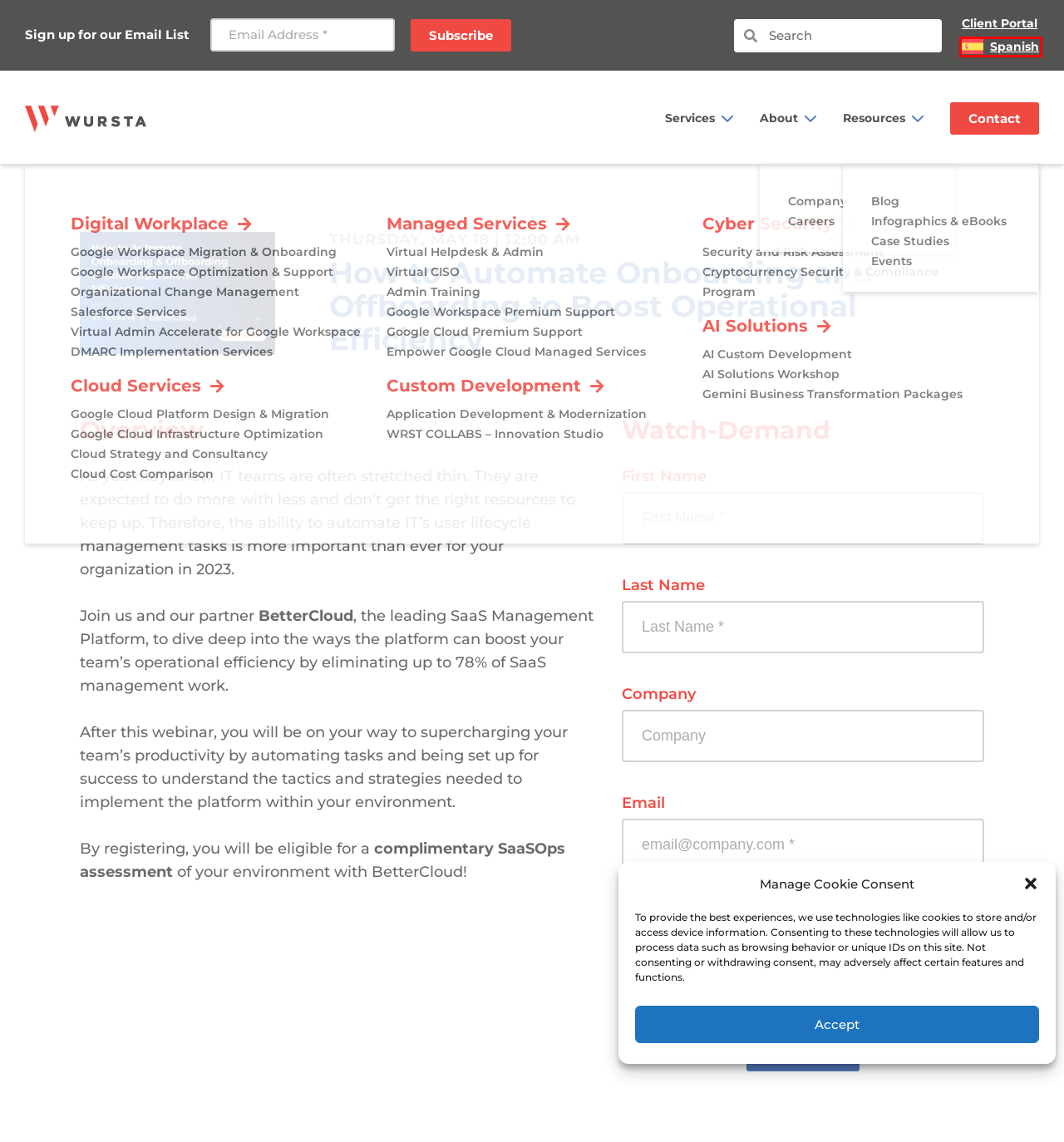You have a screenshot of a webpage with a red bounding box around an element. Choose the best matching webpage description that would appear after clicking the highlighted element. Here are the candidates:
A. AI Solutions Workshop - The Wursta Corporation
B. Virtual CISO - The Wursta Corporation
C. Services - The Wursta Corporation
D. WRST Collabs | Web3 Innovation Studio
E. Contact - The Wursta Corporation
F. Blog - The Wursta Corporation
G. Home - The Wursta Corporation
H. Resources - The Wursta Corporation

G